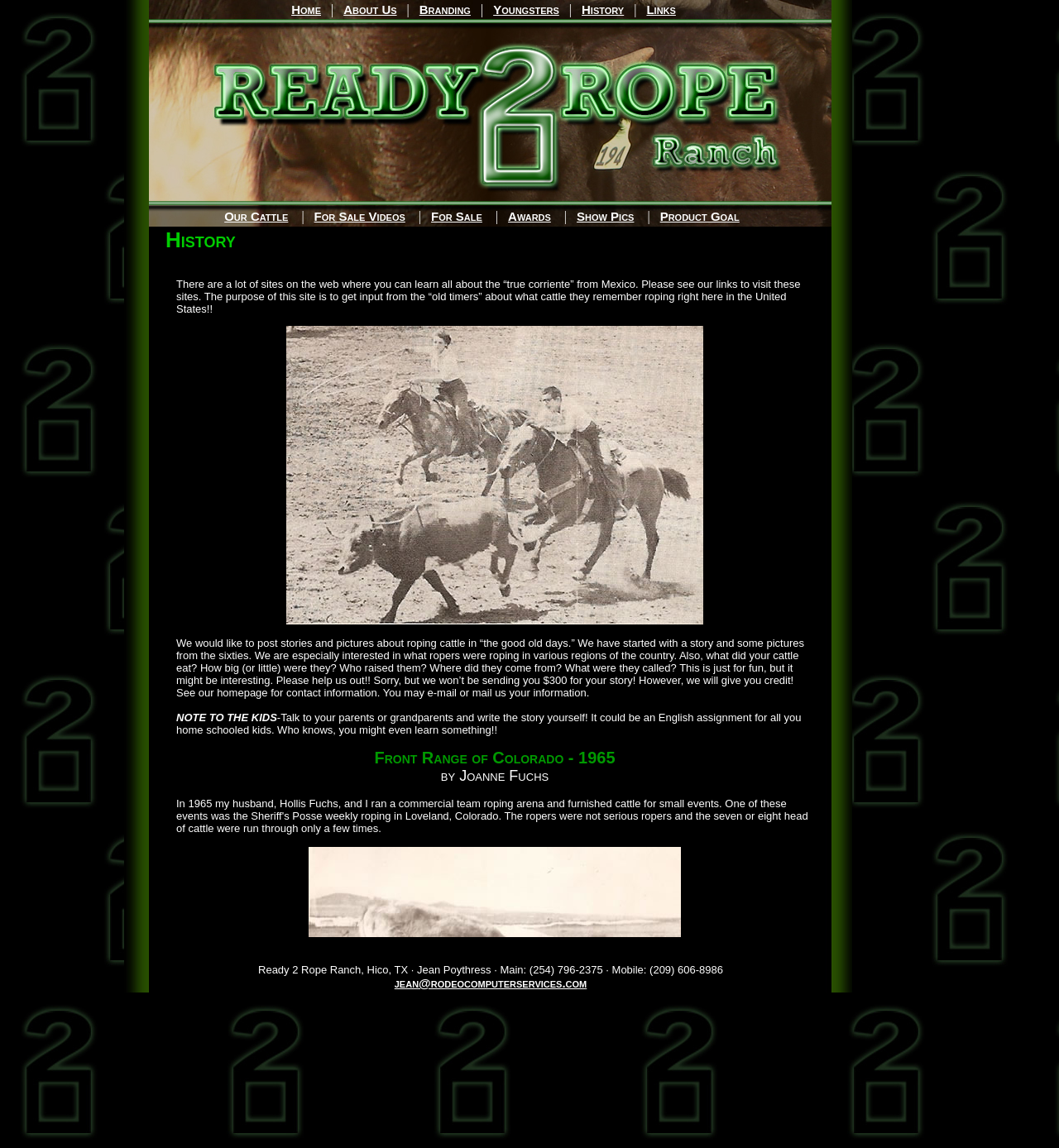Please find the bounding box for the UI element described by: "For Sale Videos".

[0.297, 0.182, 0.383, 0.195]